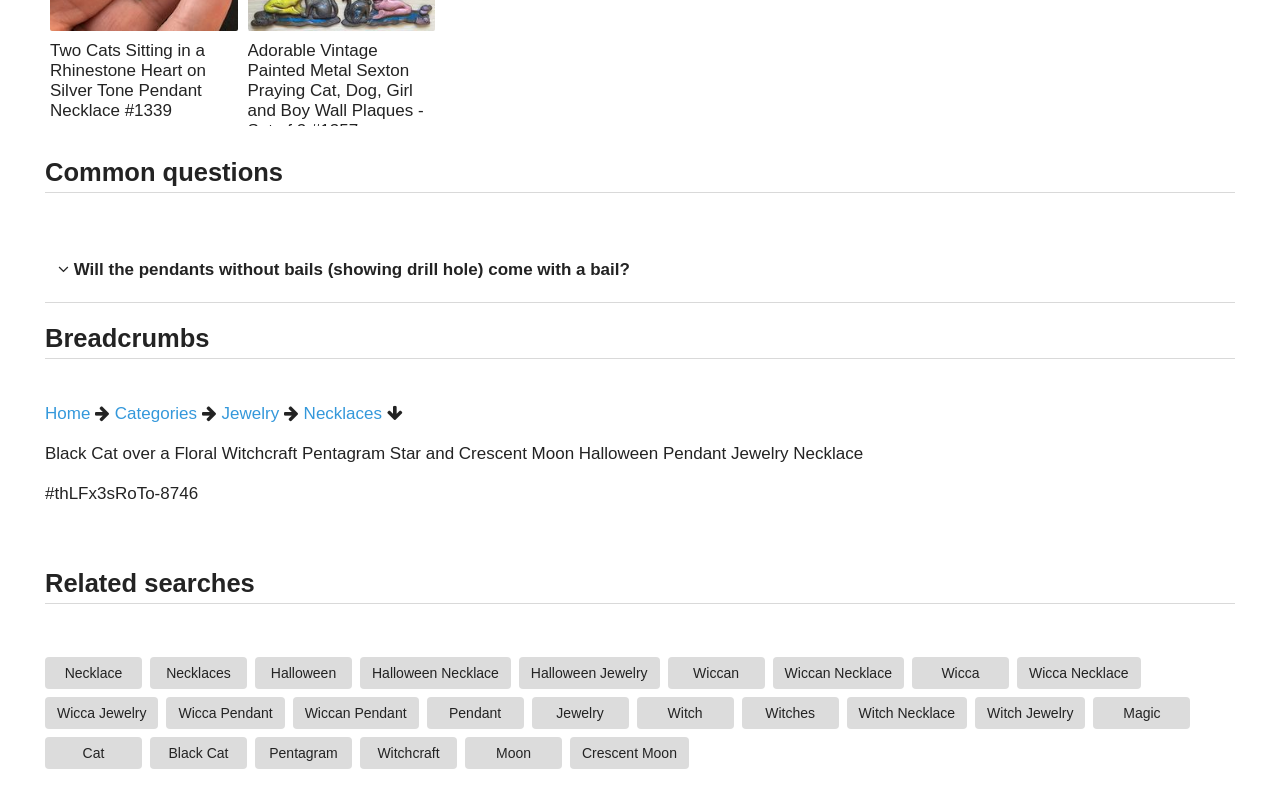Given the element description Wicca, identify the bounding box coordinates for the UI element on the webpage screenshot. The format should be (top-left x, top-left y, bottom-right x, bottom-right y), with values between 0 and 1.

[0.712, 0.825, 0.788, 0.865]